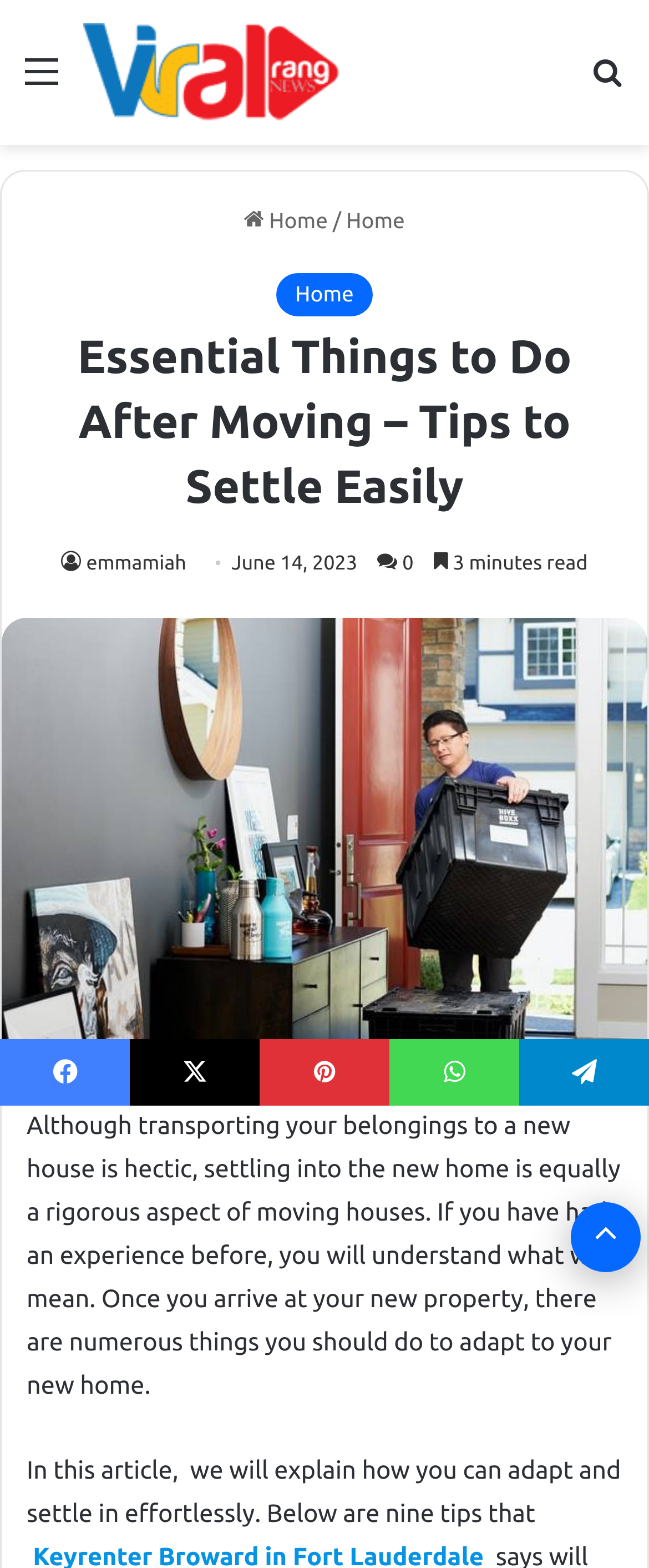Give a one-word or short phrase answer to this question: 
How many social media links are there?

5